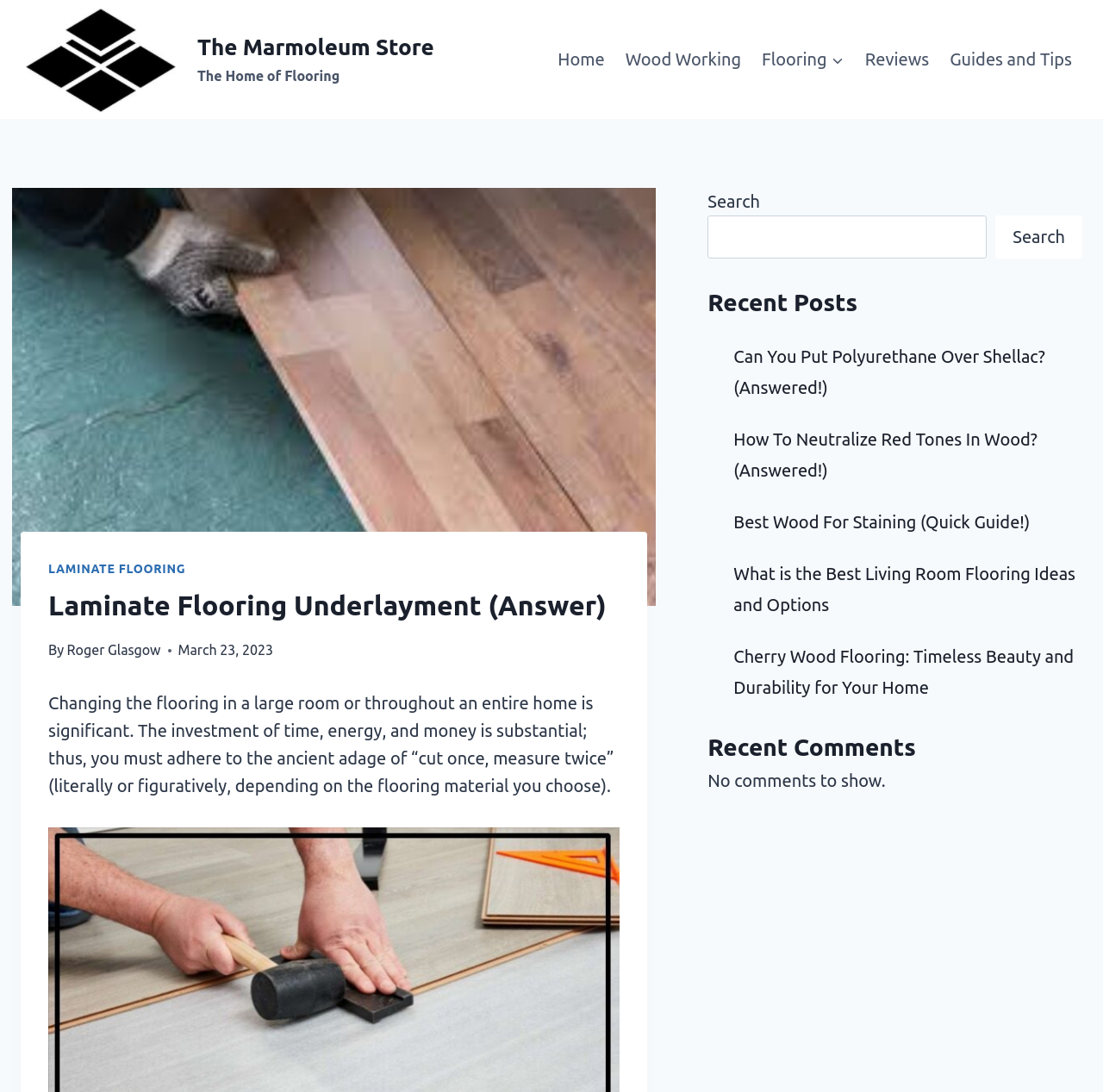Please look at the image and answer the question with a detailed explanation: How many recent comments are shown on the webpage?

The webpage has a section titled 'Recent Comments', but it displays a message 'No comments to show.' This indicates that there are no recent comments shown on the webpage.